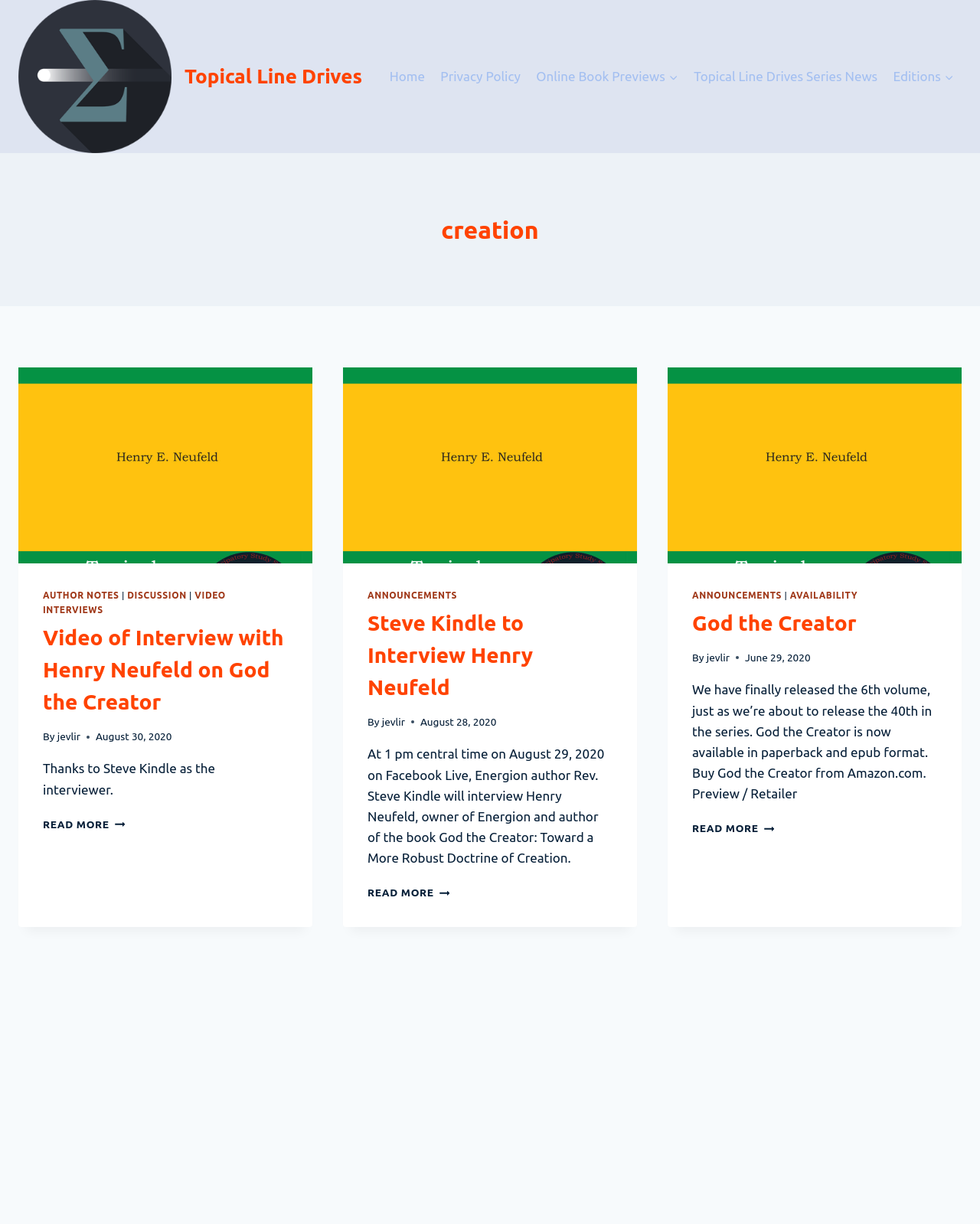Provide a one-word or short-phrase answer to the question:
What is the name of the author of the book 'God the Creator'?

Henry Neufeld